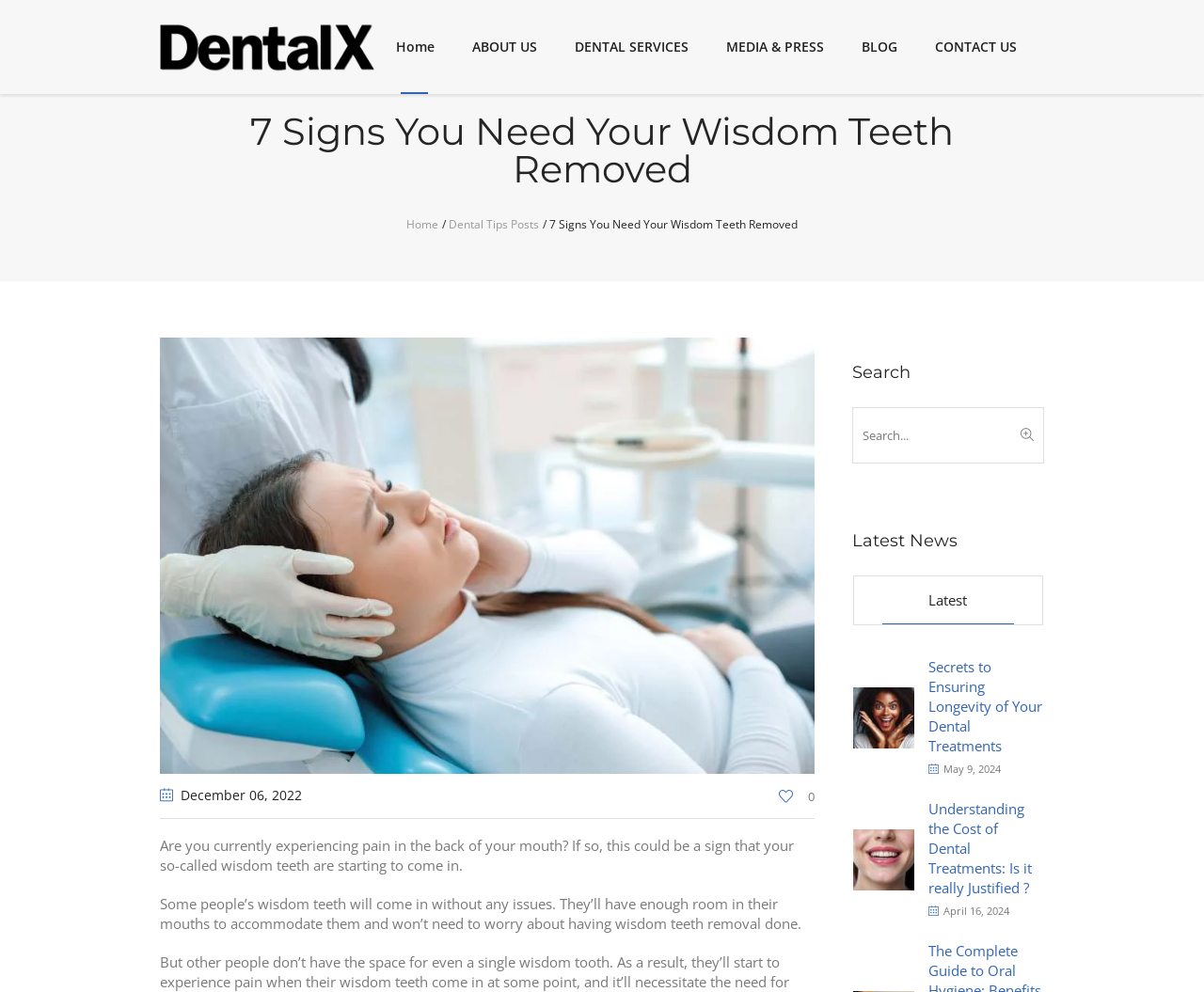Identify the bounding box for the element characterized by the following description: "office".

None